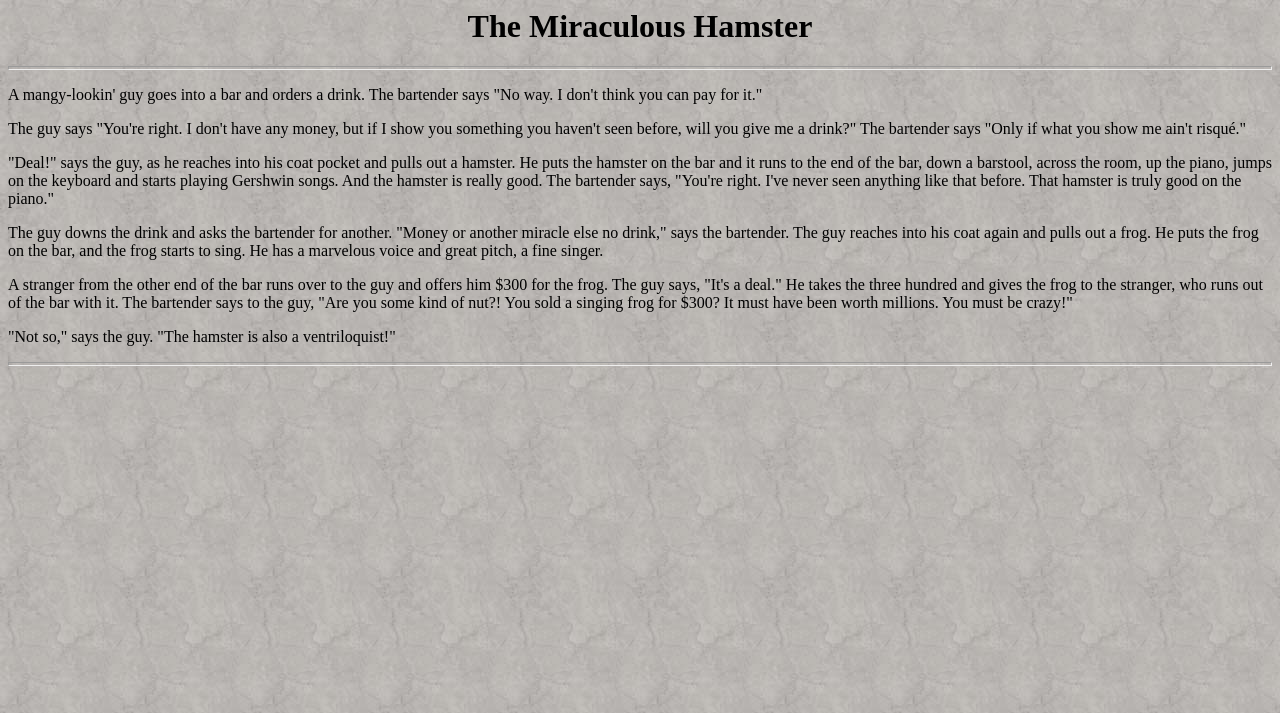How much money does the stranger offer for the frog?
Provide an in-depth and detailed answer to the question.

The stranger from the other end of the bar runs over to the guy and offers him $300 for the frog, which the guy accepts.